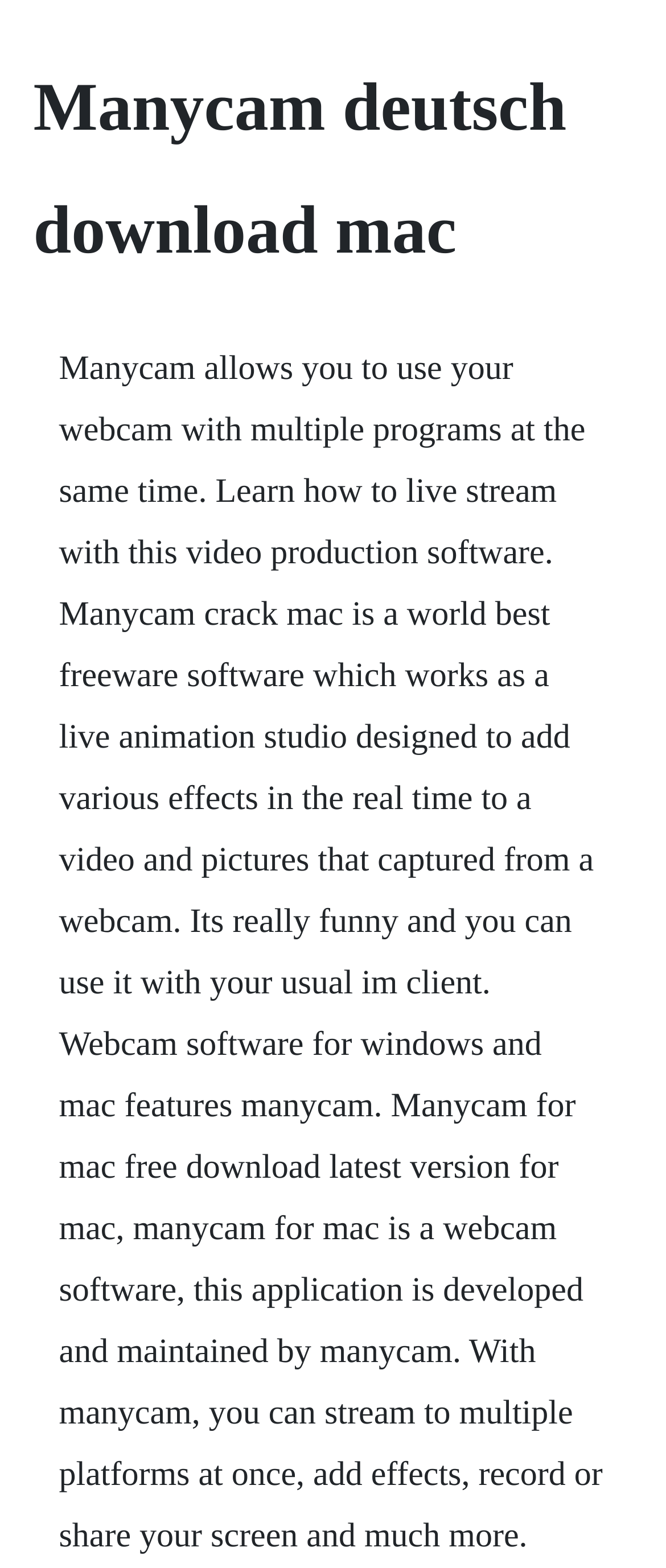Please determine the headline of the webpage and provide its content.

Manycam deutsch download mac